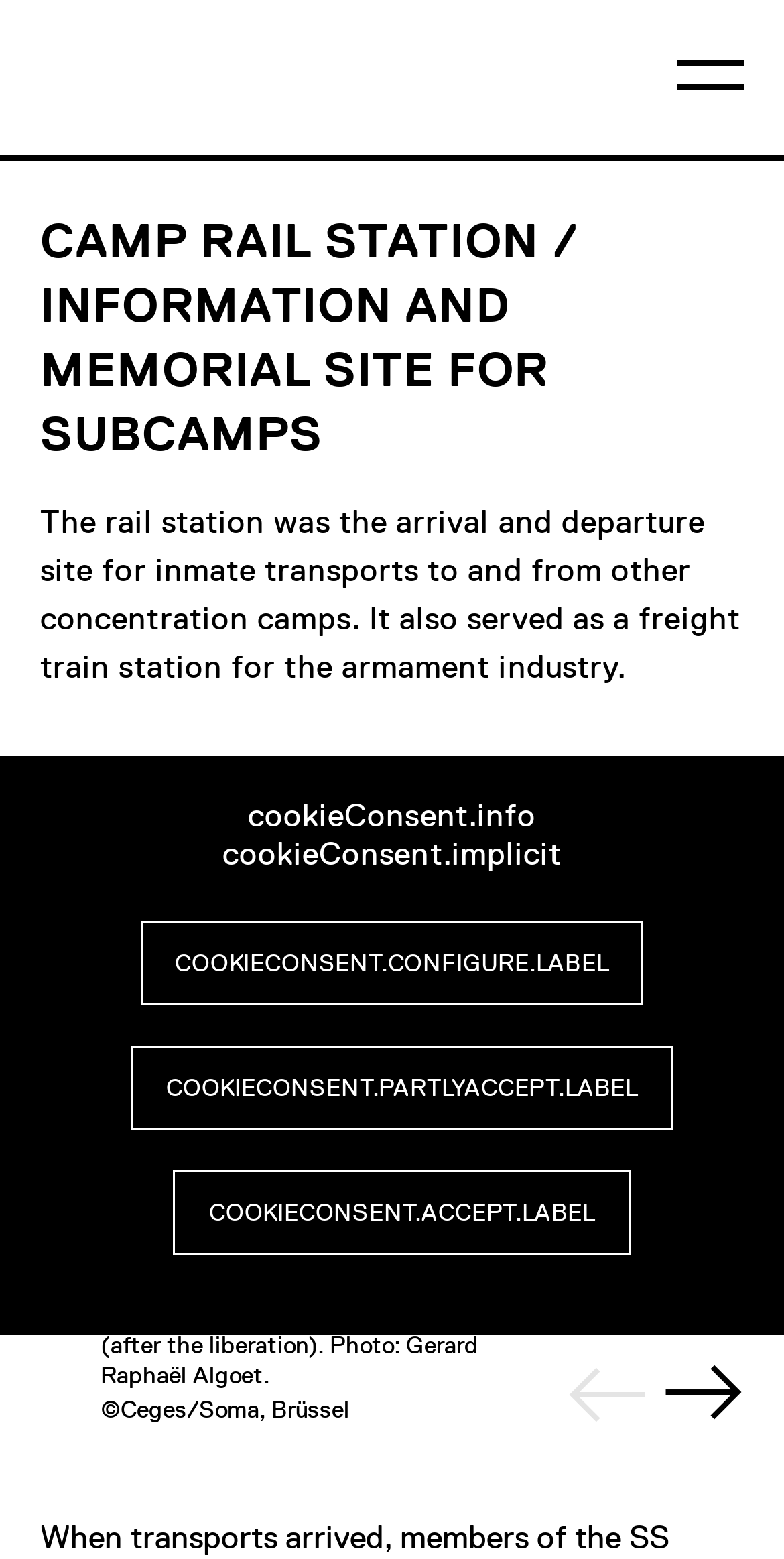Find the coordinates for the bounding box of the element with this description: "cookieConsent.accept.label".

[0.222, 0.751, 0.804, 0.805]